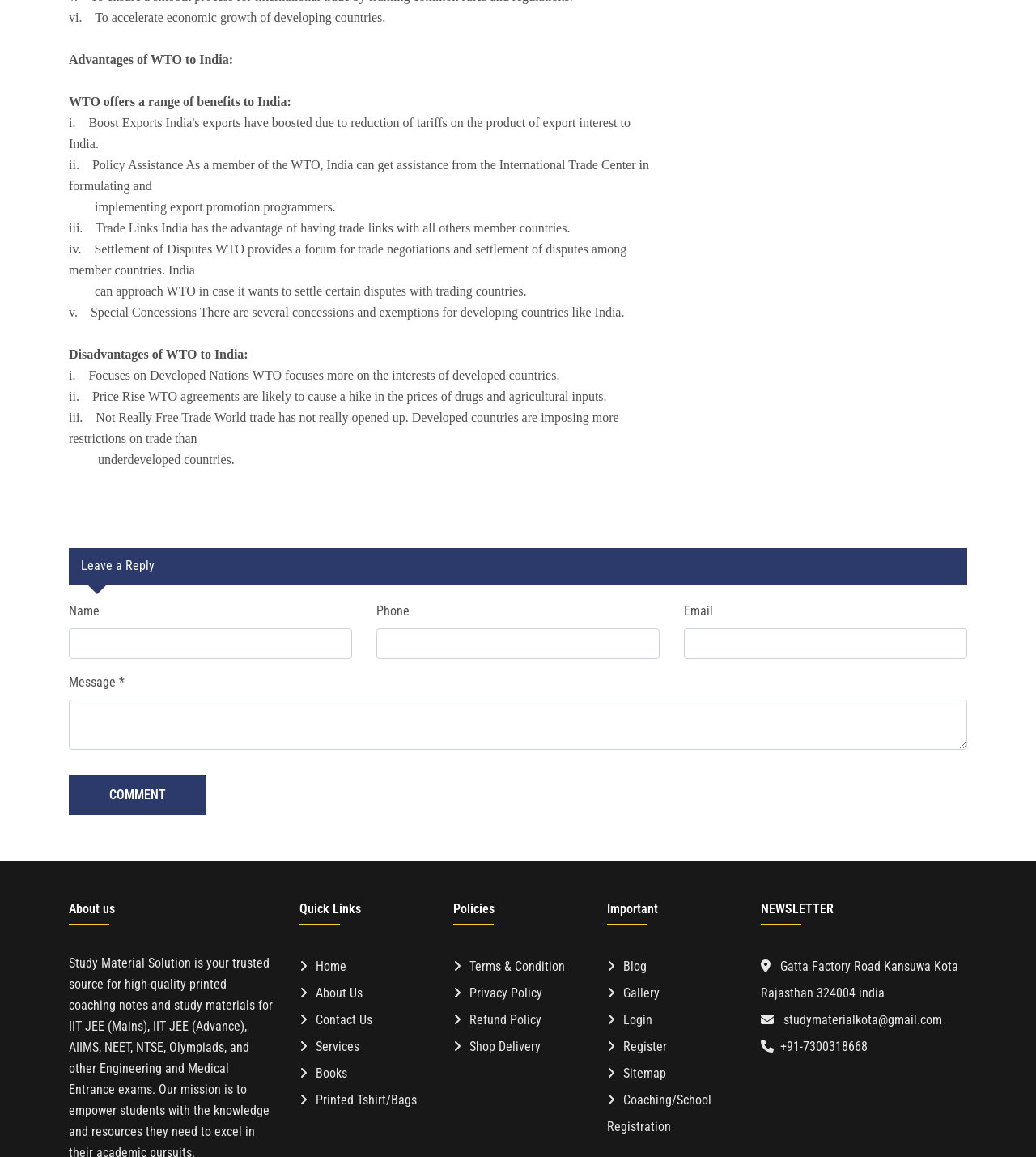Find the bounding box coordinates of the area to click in order to follow the instruction: "Search".

None